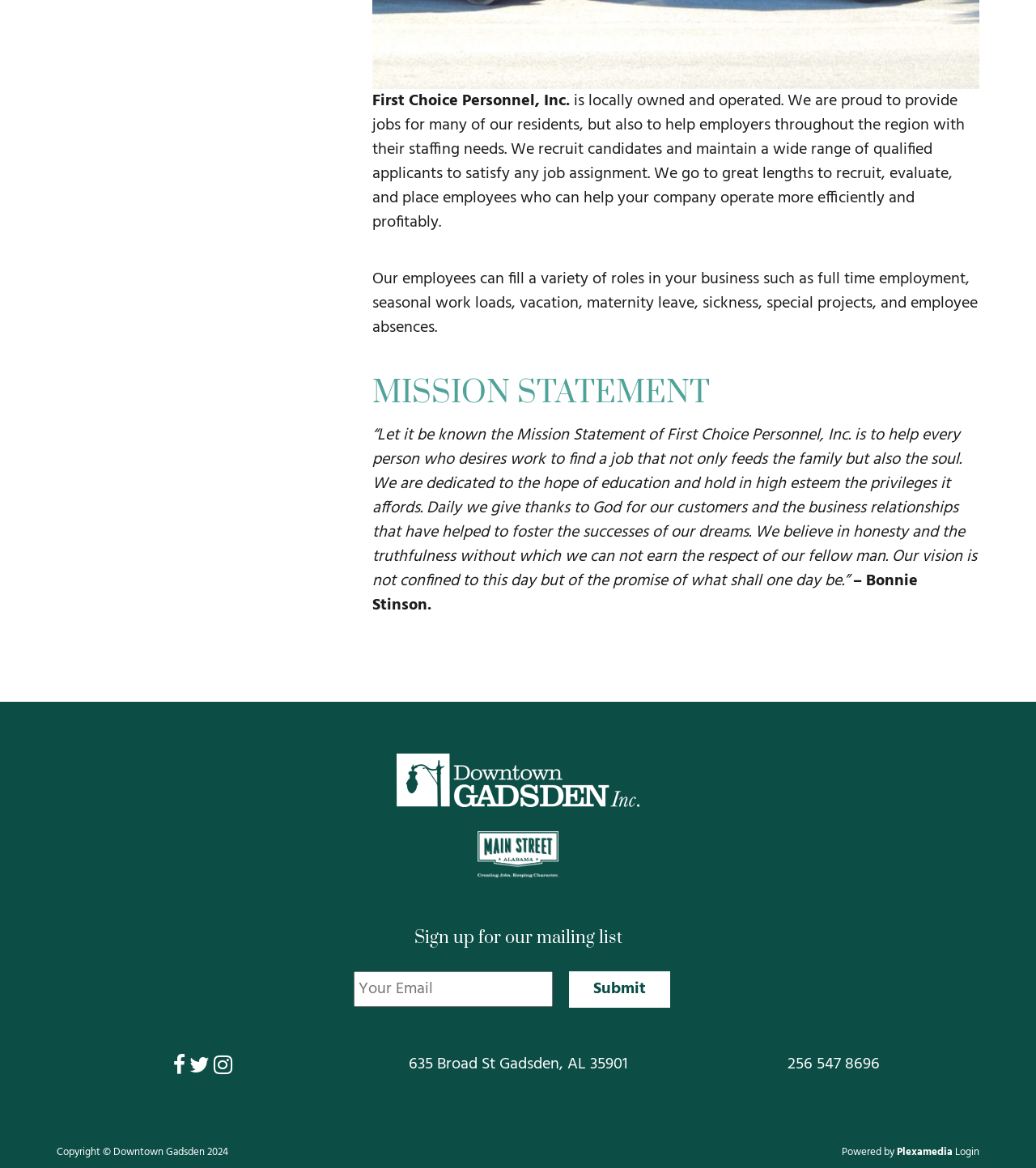Consider the image and give a detailed and elaborate answer to the question: 
What type of roles can First Choice Personnel, Inc. fill for businesses?

According to the text description, 'Our employees can fill a variety of roles in your business such as full time employment, seasonal work loads, vacation, maternity leave, sickness, special projects, and employee absences.', First Choice Personnel, Inc. can fill various types of roles for businesses, including full-time, seasonal, vacation, and others.